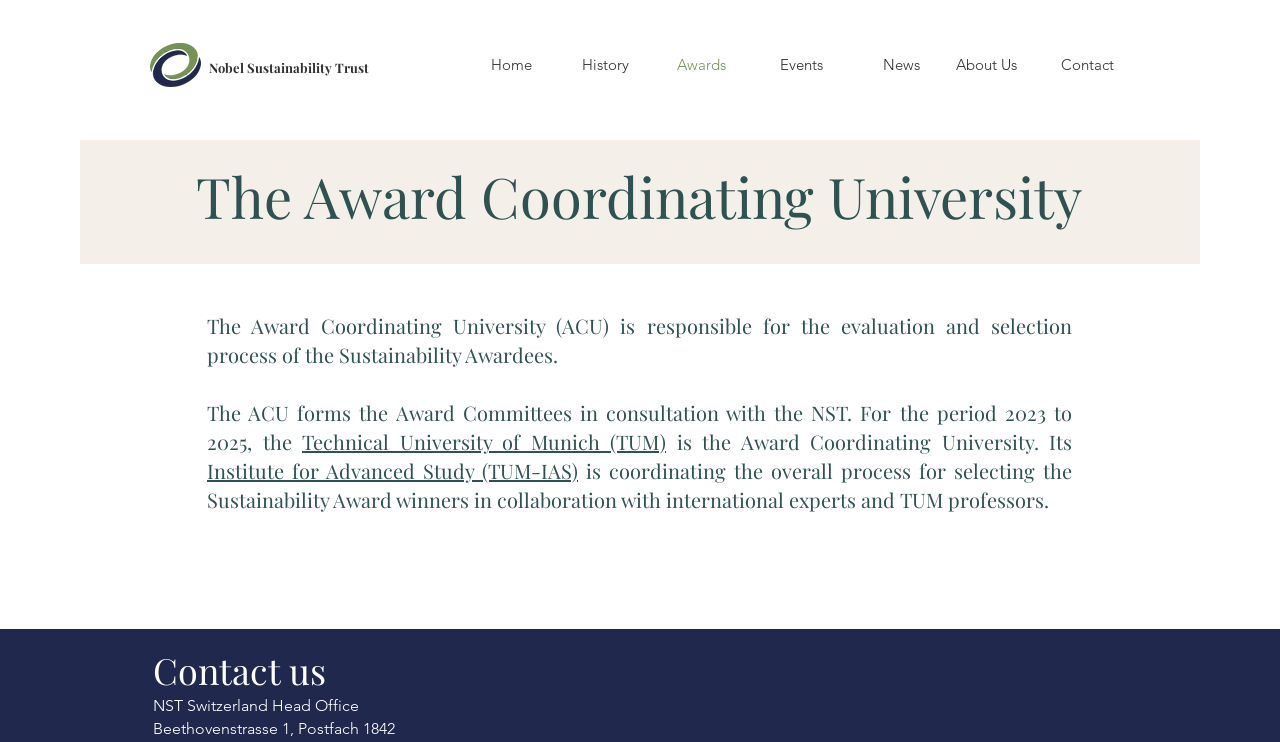Please mark the clickable region by giving the bounding box coordinates needed to complete this instruction: "Click the Home link".

[0.352, 0.054, 0.427, 0.121]